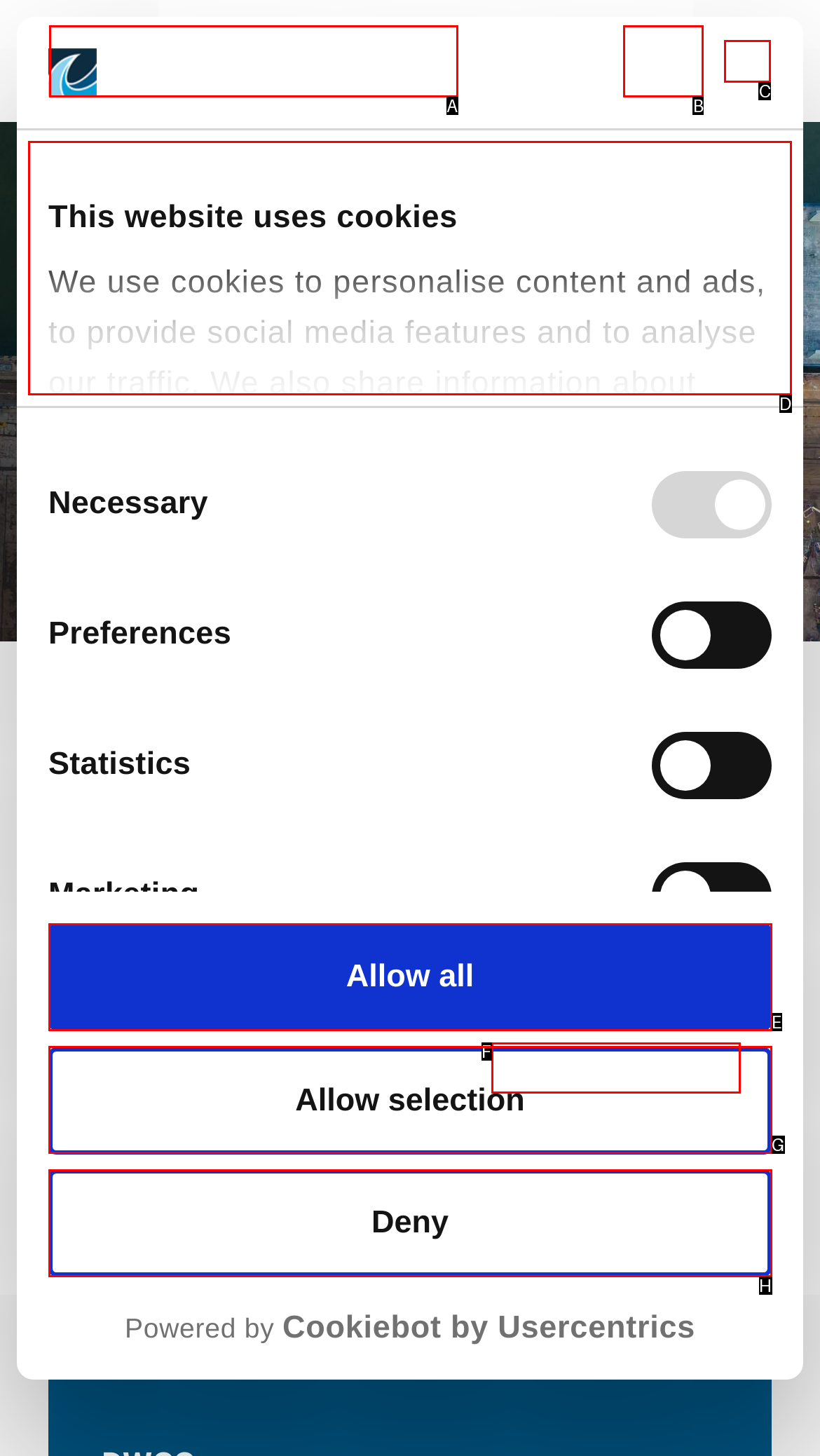Choose the option that aligns with the description: search
Respond with the letter of the chosen option directly.

B